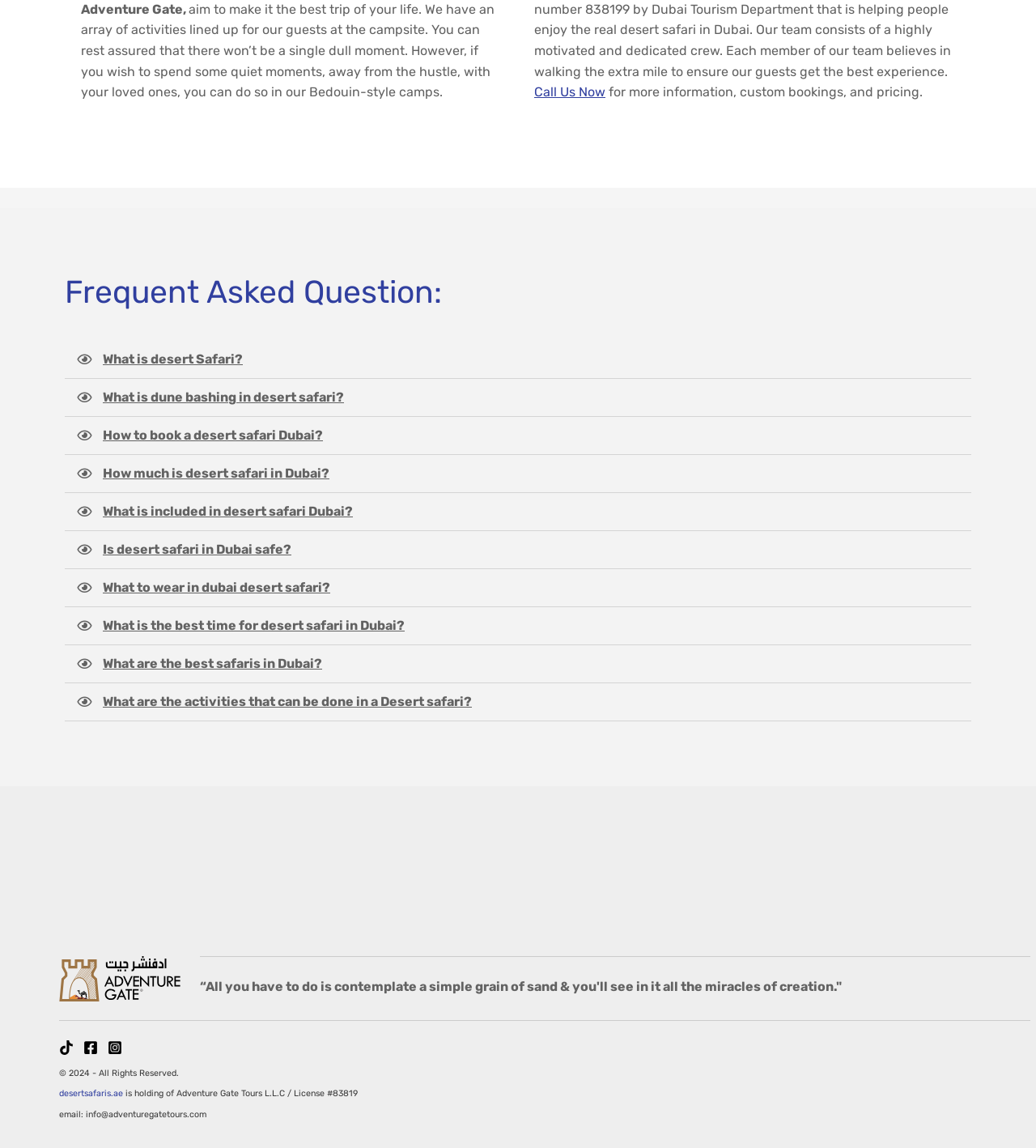Find the bounding box of the element with the following description: "Call Us Now". The coordinates must be four float numbers between 0 and 1, formatted as [left, top, right, bottom].

[0.516, 0.073, 0.584, 0.087]